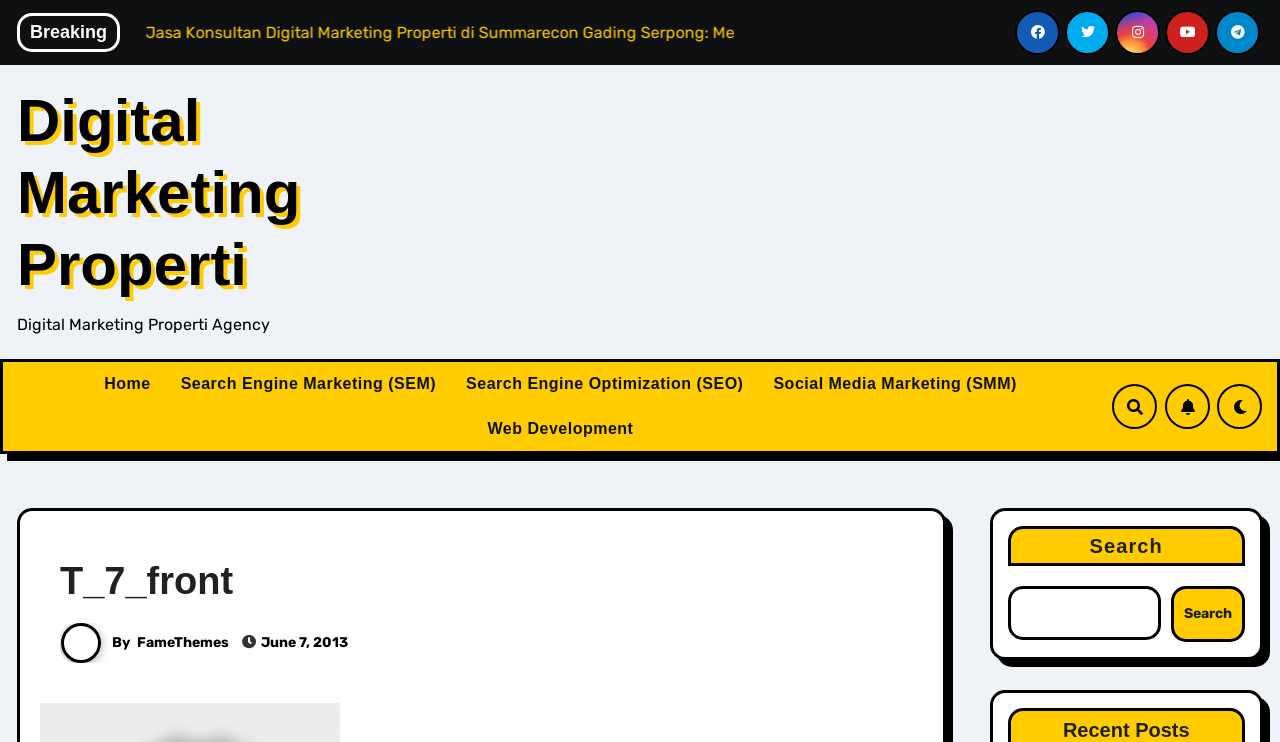Please locate the bounding box coordinates for the element that should be clicked to achieve the following instruction: "Search for something". Ensure the coordinates are given as four float numbers between 0 and 1, i.e., [left, top, right, bottom].

[0.787, 0.79, 0.907, 0.863]